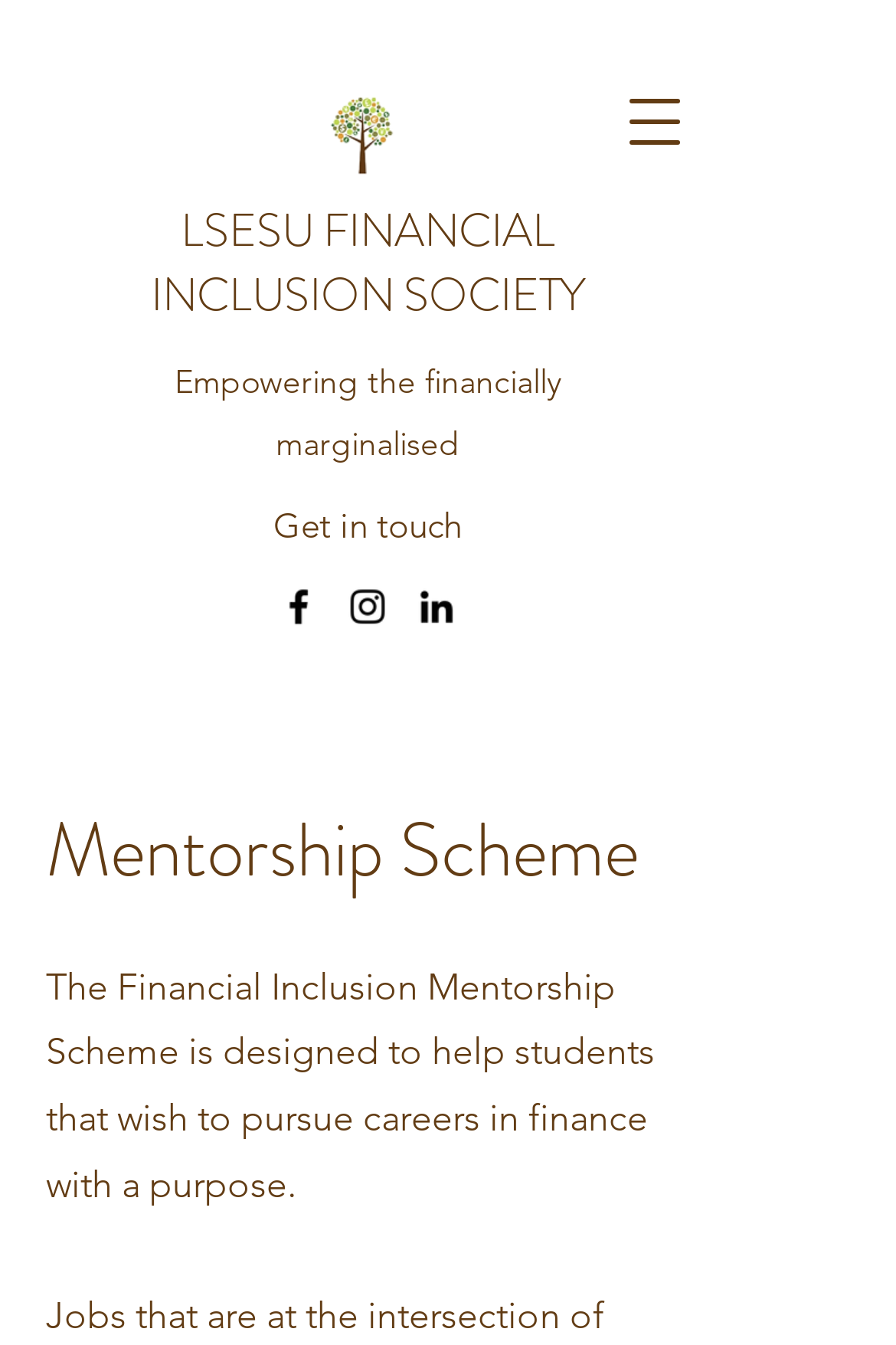Is there a navigation menu?
Based on the visual content, answer with a single word or a brief phrase.

Yes